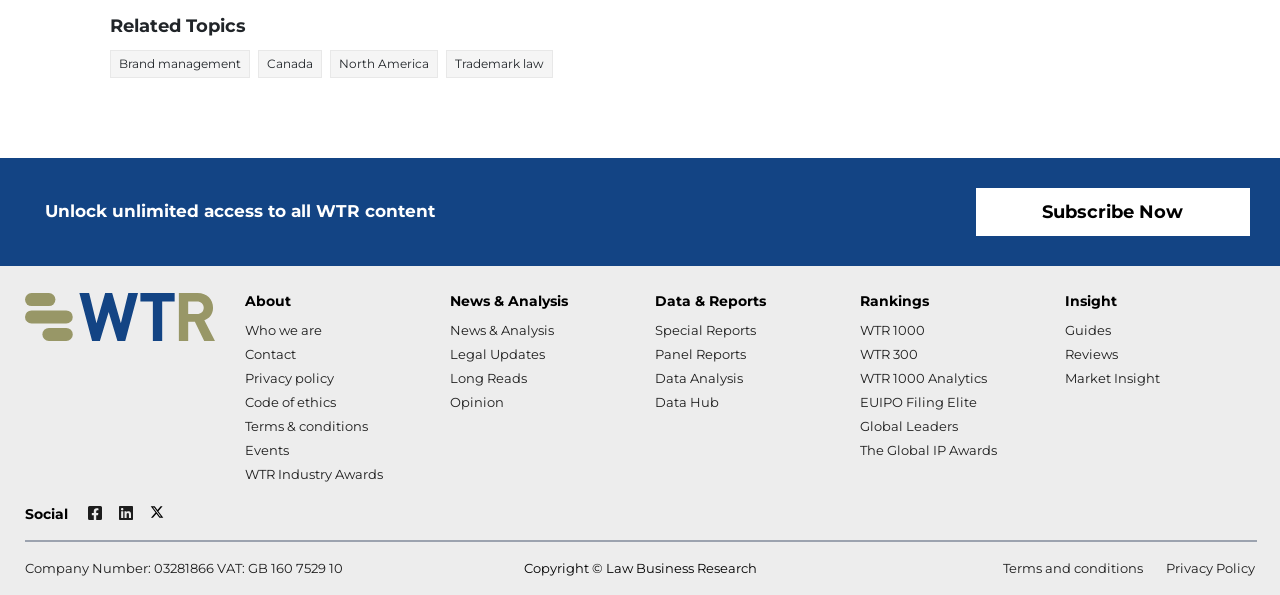Provide the bounding box coordinates for the specified HTML element described in this description: "Read privacy policy". The coordinates should be four float numbers ranging from 0 to 1, in the format [left, top, right, bottom].

None